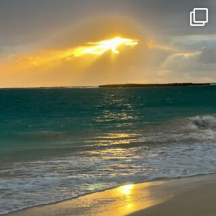Based on the image, please respond to the question with as much detail as possible:
What is the effect of the waves on the shore?

According to the caption, 'the gentle waves softly caress the shore, leaving a shimmering trail on the sand', which implies that the waves create a shimmering effect on the sand as they touch the shore.